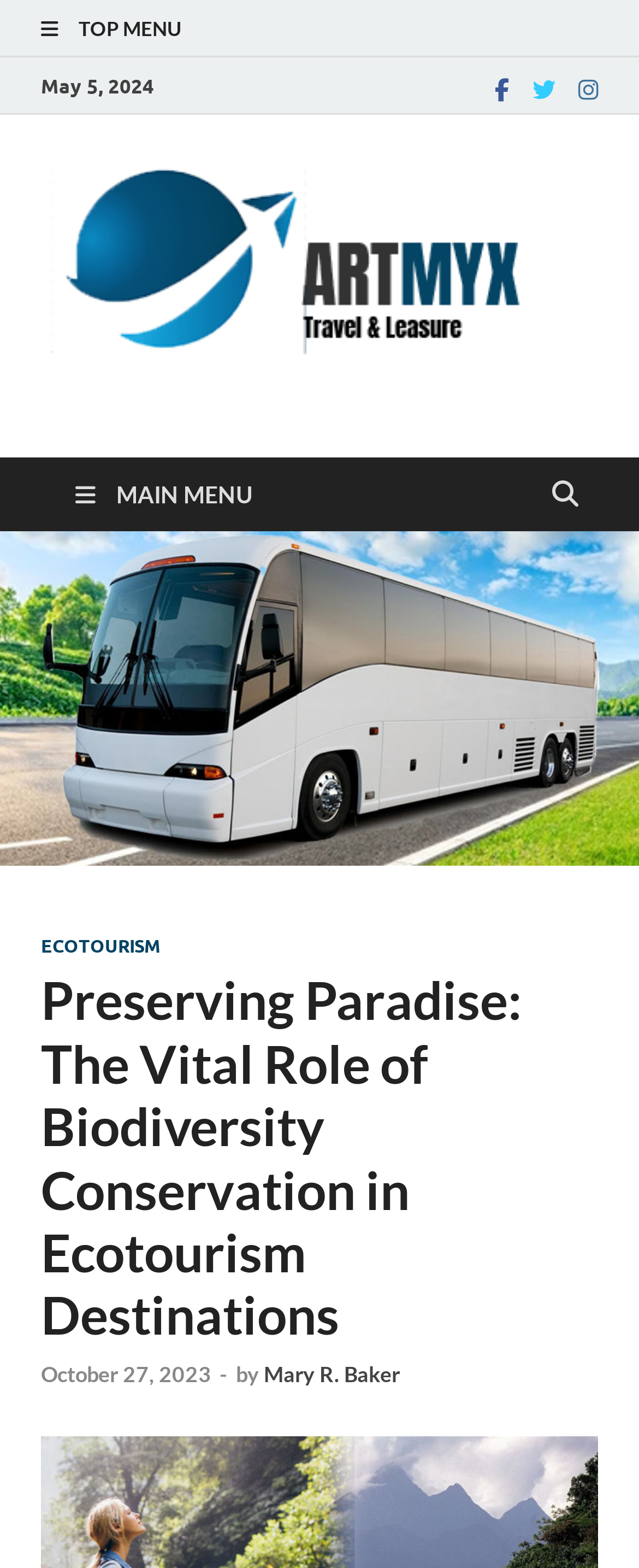For the element described, predict the bounding box coordinates as (top-left x, top-left y, bottom-right x, bottom-right y). All values should be between 0 and 1. Element description: Mary R. Baker

[0.413, 0.868, 0.626, 0.885]